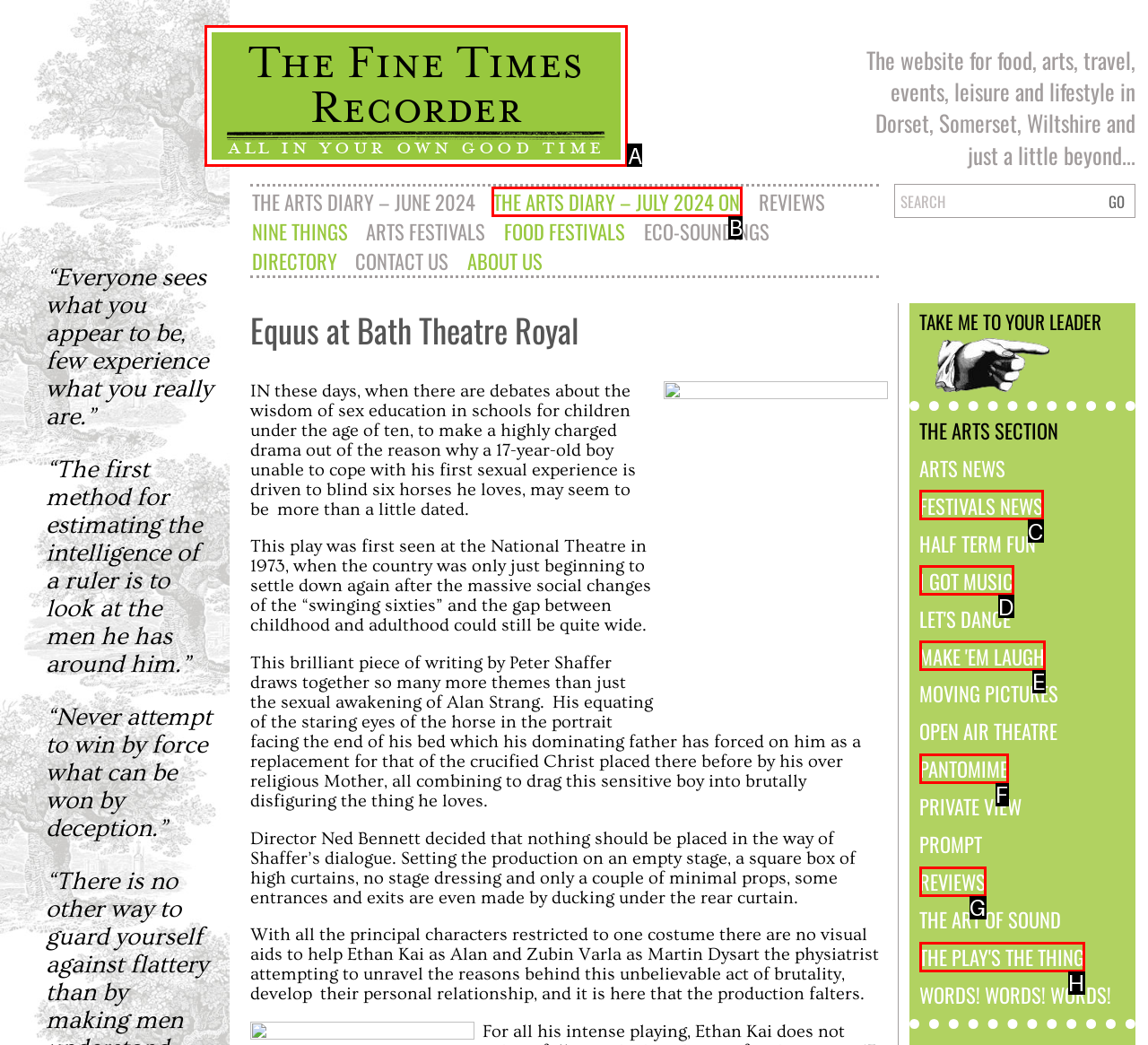Select the letter that corresponds to the UI element described as: I Got Music
Answer by providing the letter from the given choices.

D